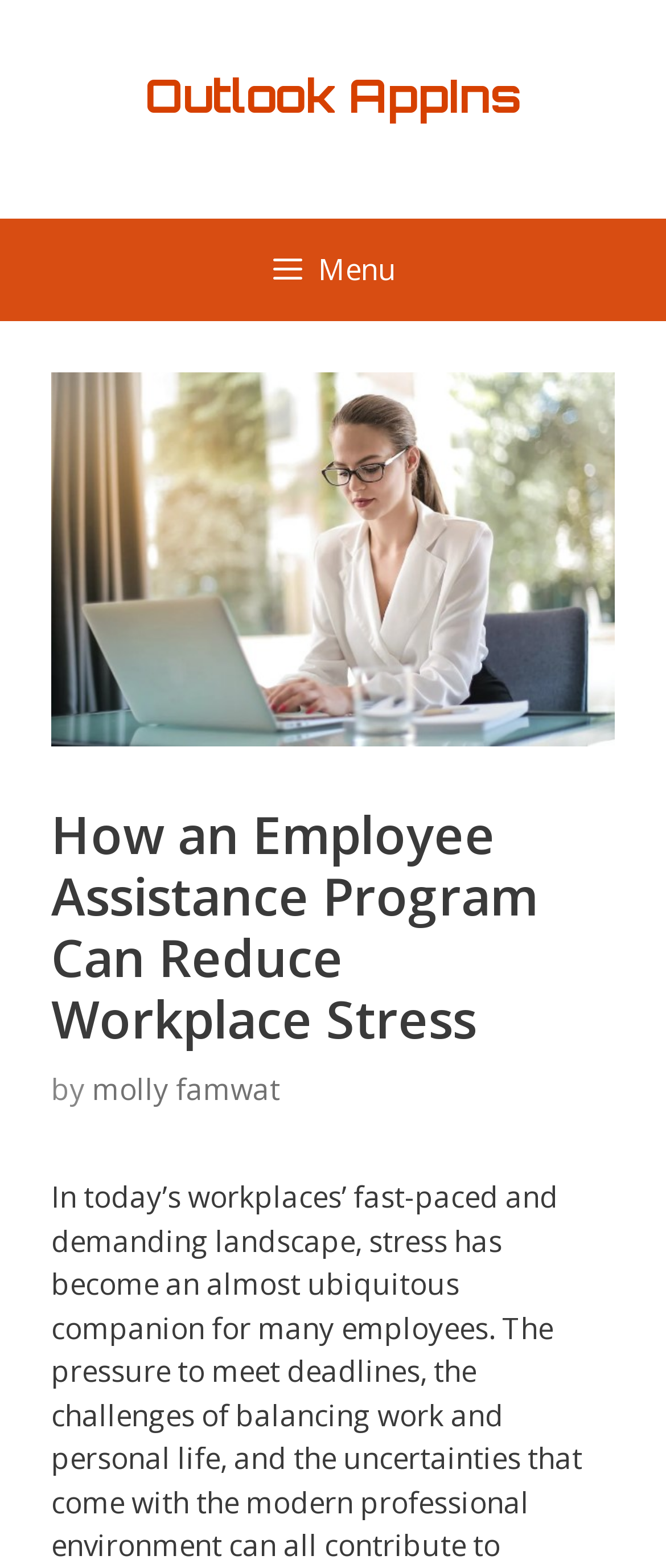Given the element description "Outlook AppIns", identify the bounding box of the corresponding UI element.

[0.218, 0.042, 0.782, 0.08]